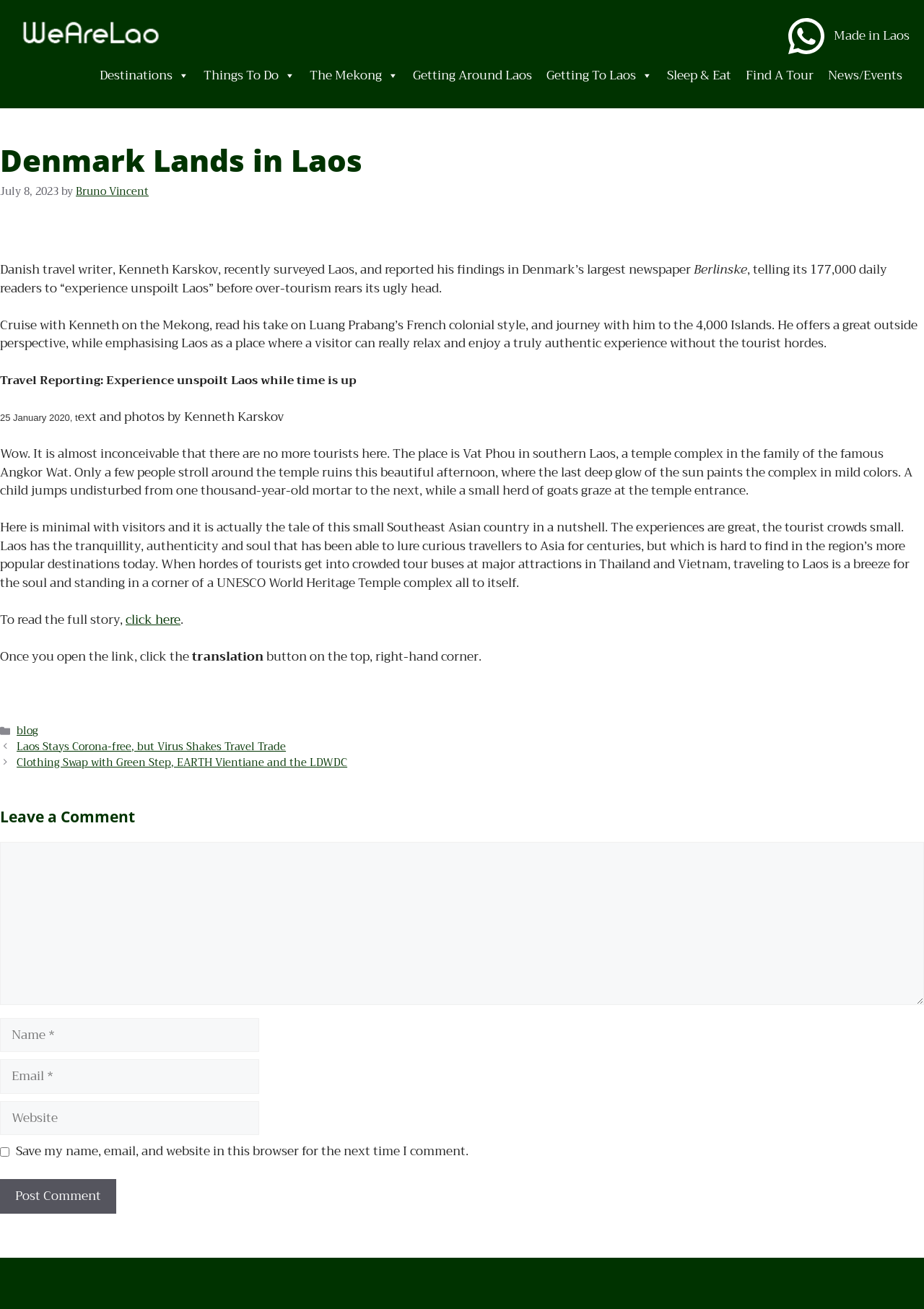Identify the bounding box for the described UI element. Provide the coordinates in (top-left x, top-left y, bottom-right x, bottom-right y) format with values ranging from 0 to 1: The Mekong

[0.327, 0.044, 0.439, 0.072]